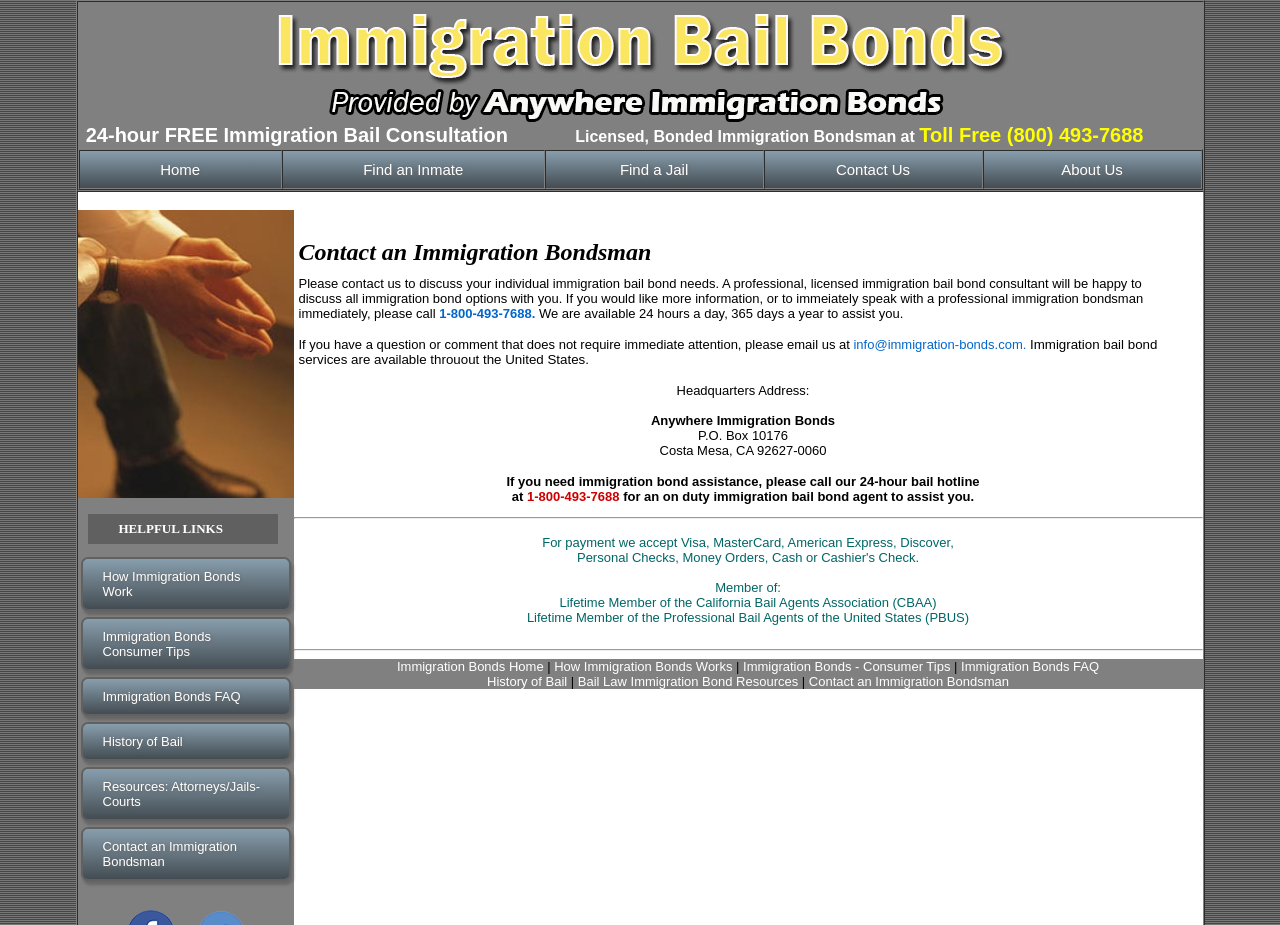Provide a thorough summary of the webpage.

This webpage is about immigration bail bonds and provides information on how to contact an immigration bondsman. At the top of the page, there is a grid cell with a 24-hour free immigration bail consultation offer, along with a toll-free phone number and a licensed, bonded immigration bondsman. Below this, there is a table with five grid cells, each containing a link to a different page: Home, Find an Inmate, Find a Jail, Contact Us, and About Us.

On the left side of the page, there is a section with helpful links, including How Immigration Bonds Work, Immigration Bonds Consumer Tips, Immigration Bonds FAQ, History of Bail, and Resources: Attorneys/Jails-Courts. Each of these links is listed in a table row with a brief description.

The main content of the page is a large block of text that explains how to contact an immigration bondsman and discusses the services offered. The text is divided into two columns, with the left column containing the main content and the right column containing additional information, such as the headquarters address and a 24-hour bail hotline.

There are also several separators and images throughout the page, including a horizontal separator above the helpful links section and an image of a logo or icon above the main content. At the bottom of the page, there is a section with payment information, stating that the company accepts Visa, MasterCard, American Express, and Discover. There is also a section with membership information, indicating that the company is a lifetime member of the California Bail Agents Association (CBAA) and the Professional Bail Agents of the United States (PBUS).